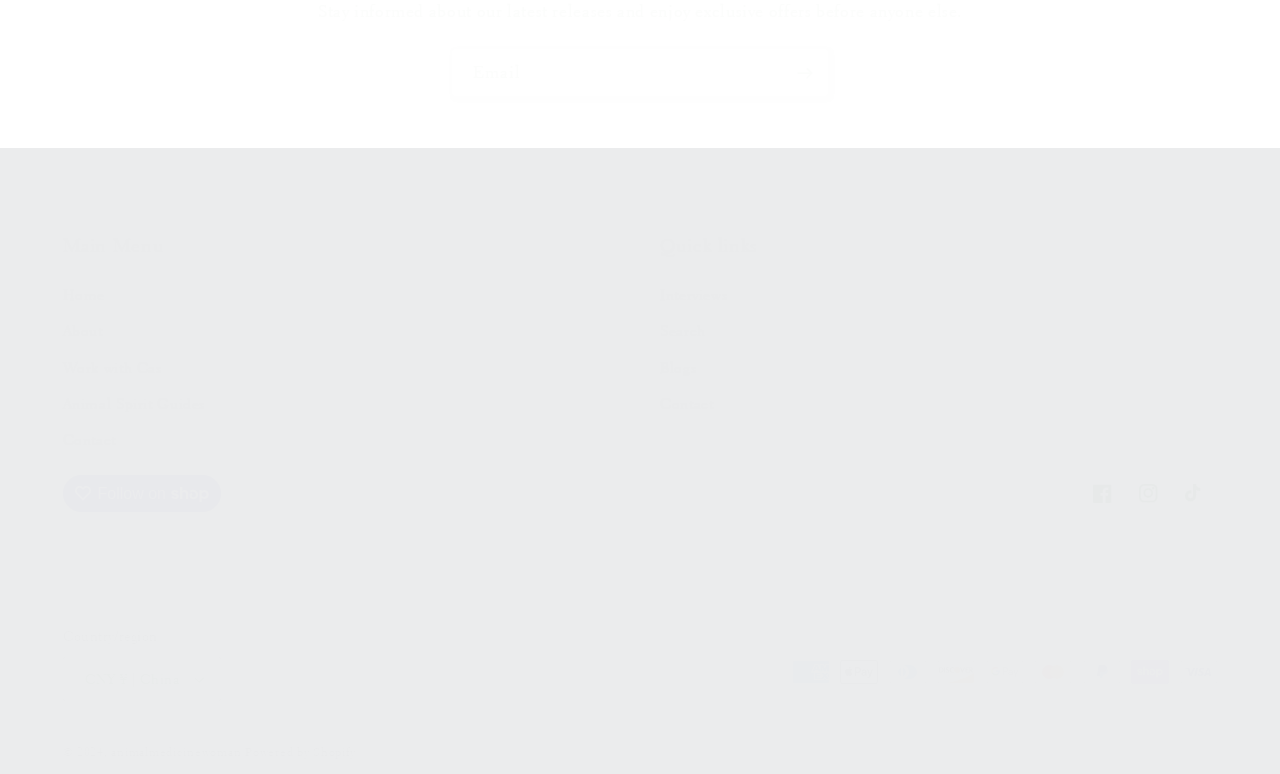Please find the bounding box coordinates of the element that you should click to achieve the following instruction: "Go to the Home page". The coordinates should be presented as four float numbers between 0 and 1: [left, top, right, bottom].

[0.049, 0.365, 0.082, 0.406]